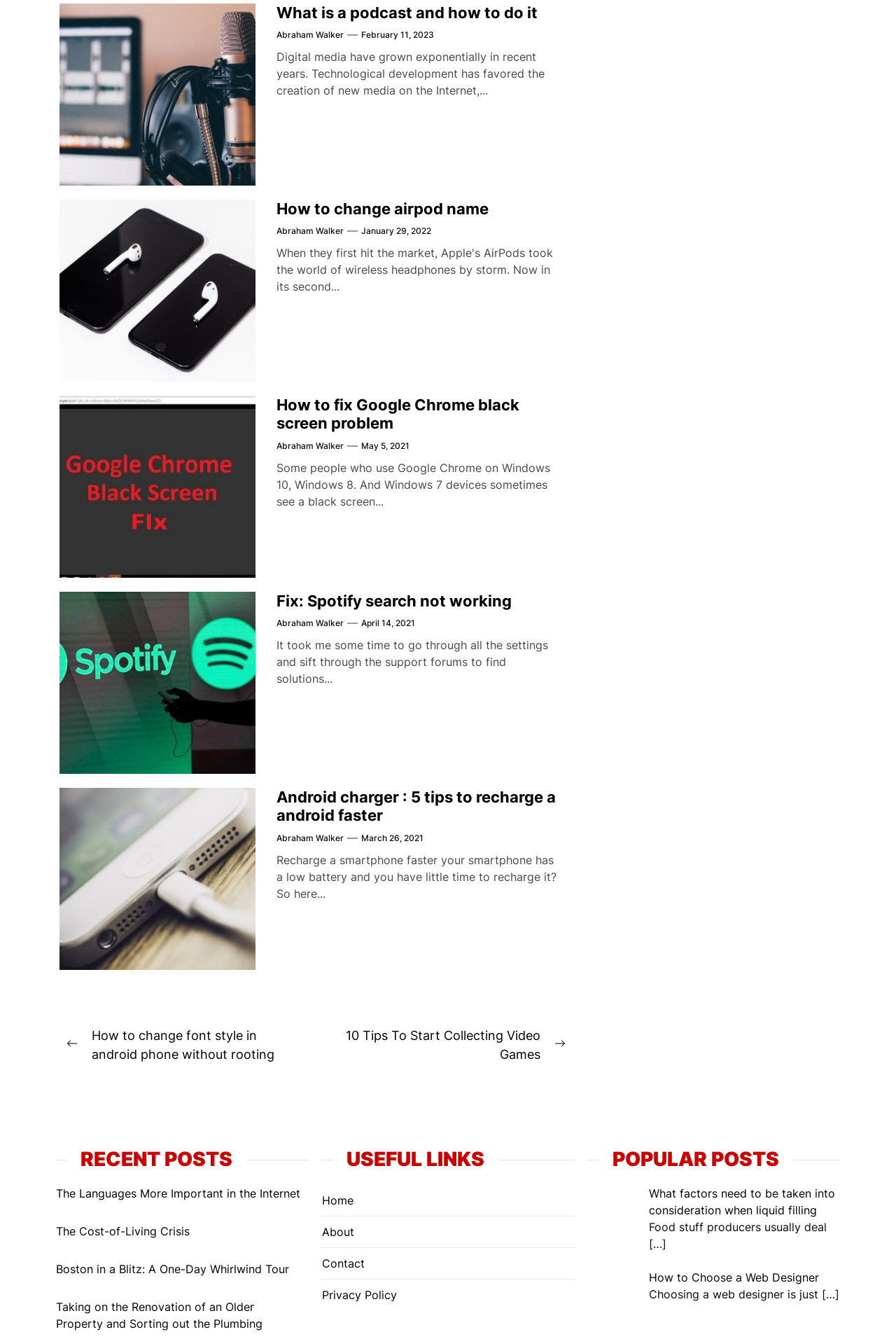Could you find the bounding box coordinates of the clickable area to complete this instruction: "Click on the 'What is a podcast and how to do it' article"?

[0.309, 0.002, 0.624, 0.016]